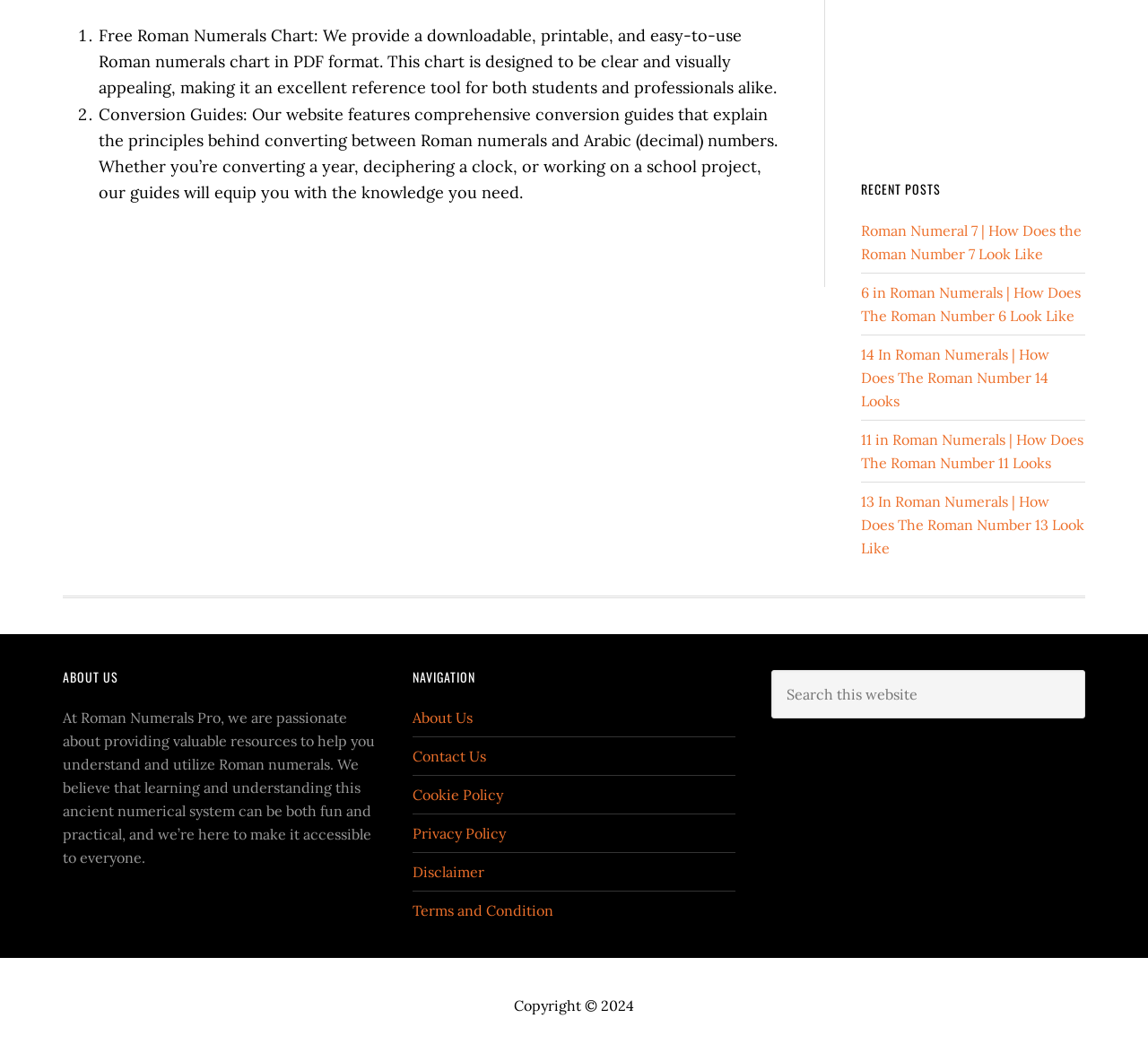Identify the bounding box coordinates of the region I need to click to complete this instruction: "Read about the website".

[0.055, 0.673, 0.327, 0.823]